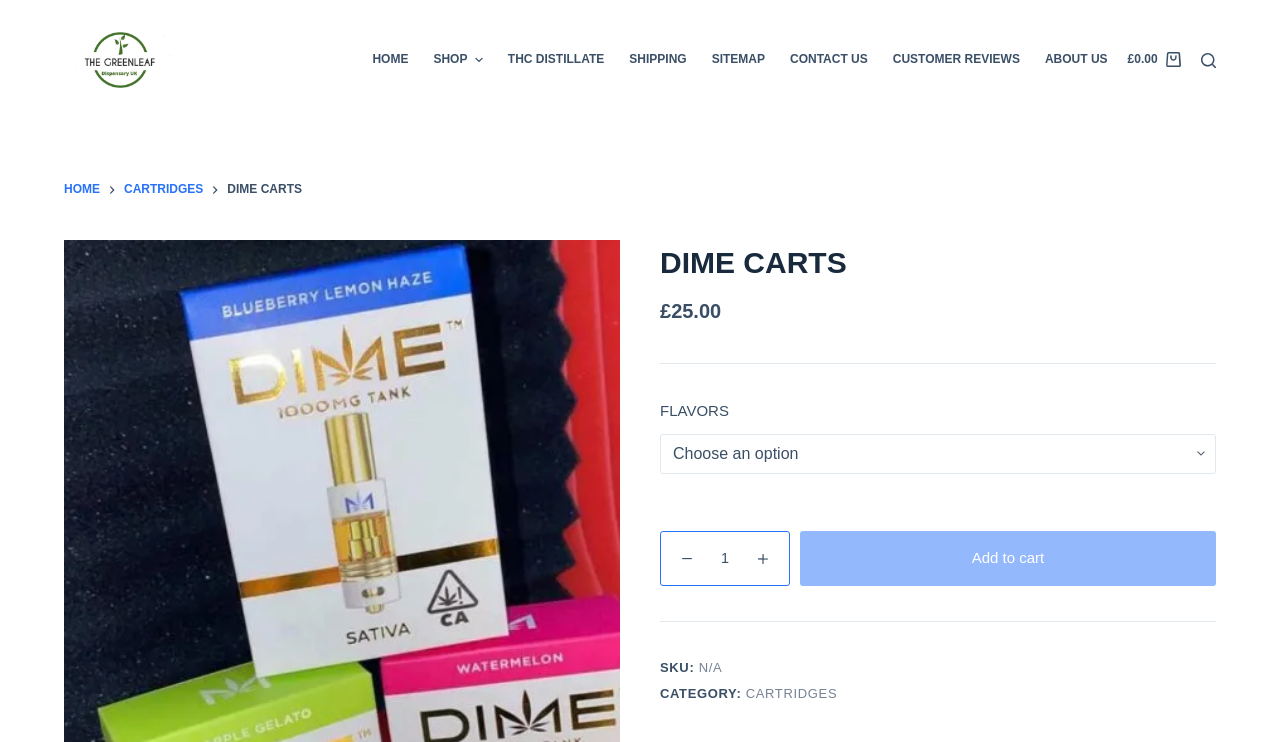Please specify the bounding box coordinates of the clickable region necessary for completing the following instruction: "Select a flavor from the dropdown menu". The coordinates must consist of four float numbers between 0 and 1, i.e., [left, top, right, bottom].

[0.516, 0.584, 0.95, 0.638]